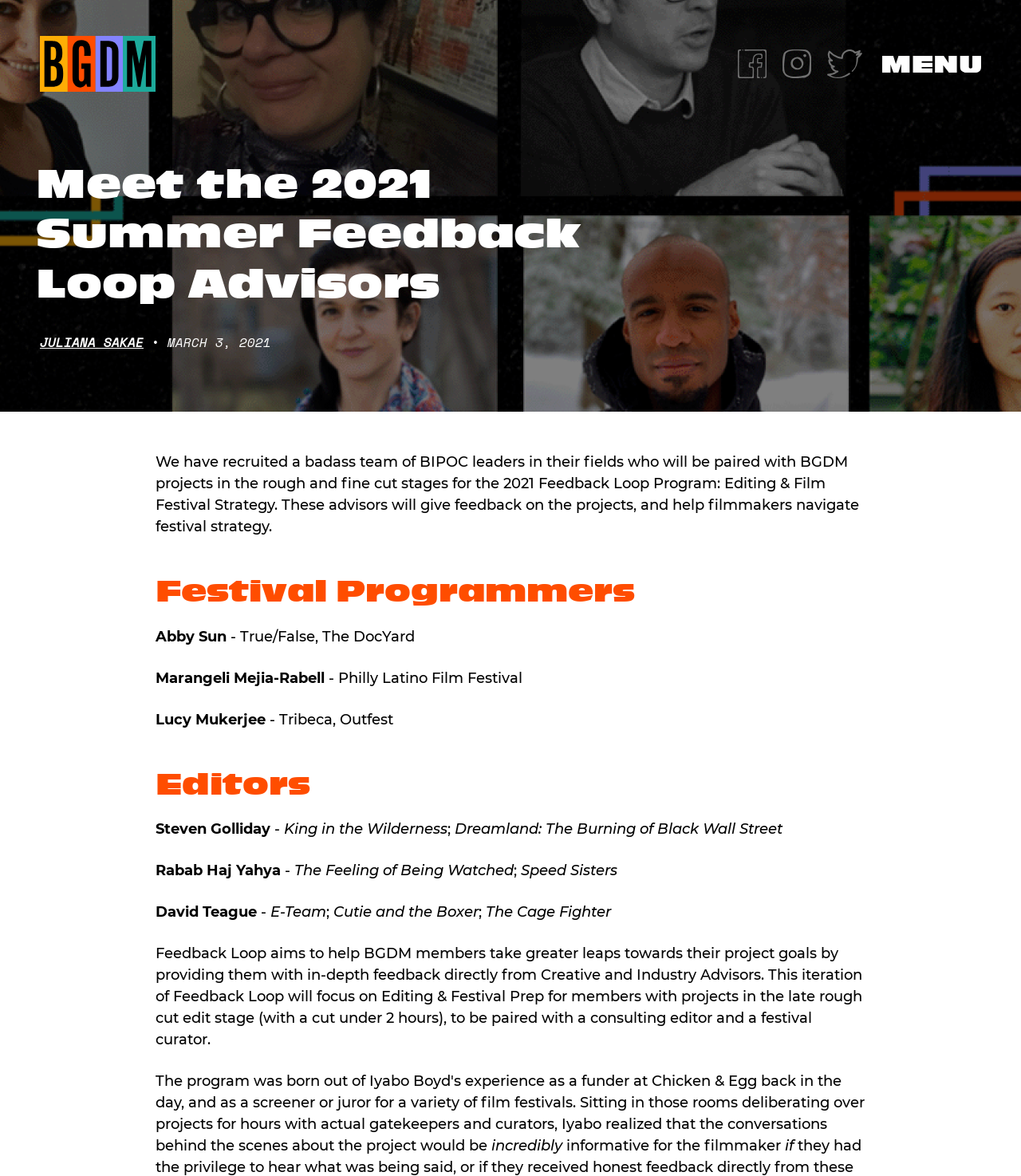Based on the element description: "Juliana Sakae", identify the bounding box coordinates for this UI element. The coordinates must be four float numbers between 0 and 1, listed as [left, top, right, bottom].

[0.039, 0.283, 0.141, 0.299]